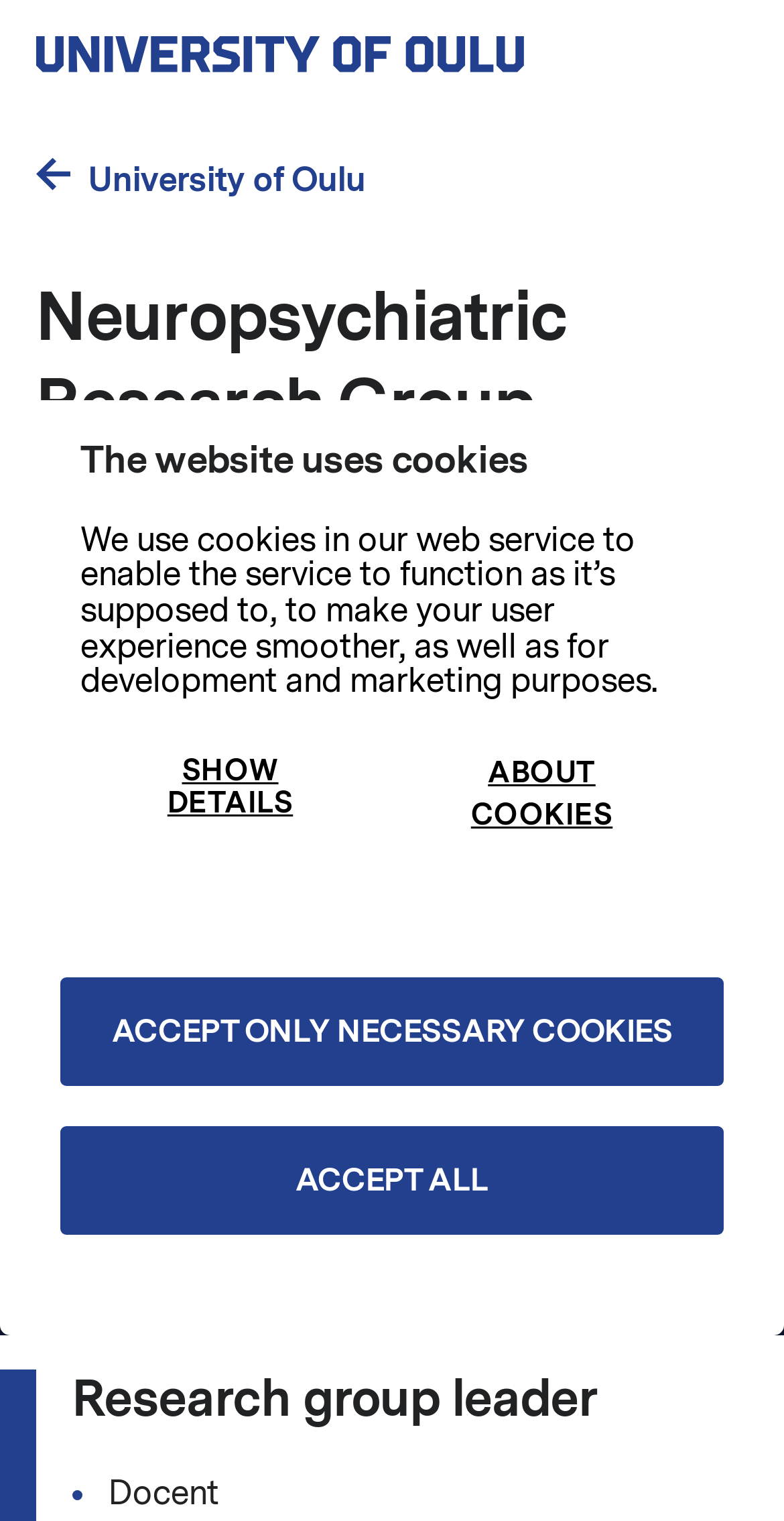Pinpoint the bounding box coordinates of the area that must be clicked to complete this instruction: "Search for something".

[0.138, 0.759, 0.364, 0.878]